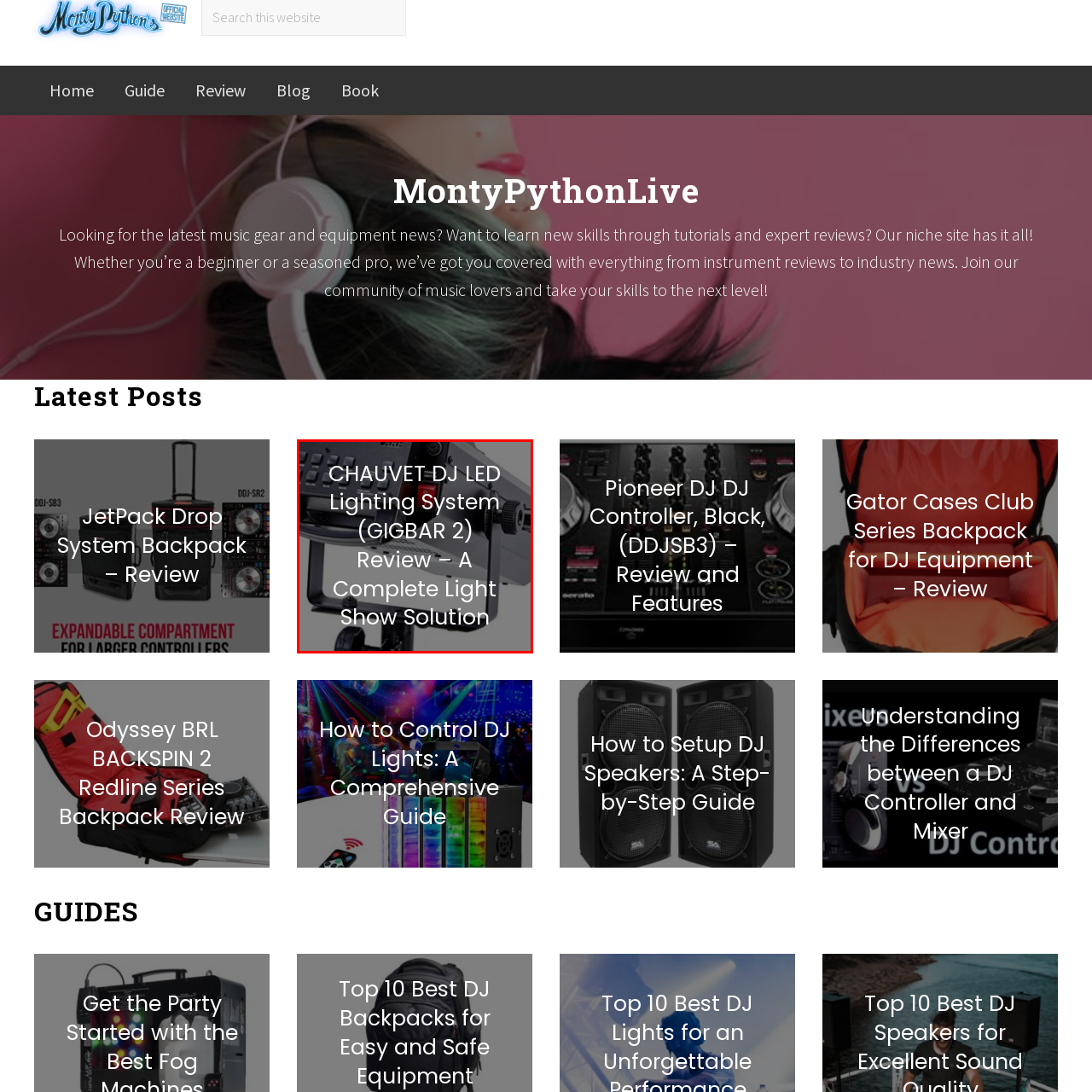Look at the image inside the red box and answer the question with a single word or phrase:
Who is the target audience for this product?

DJs and live performance settings